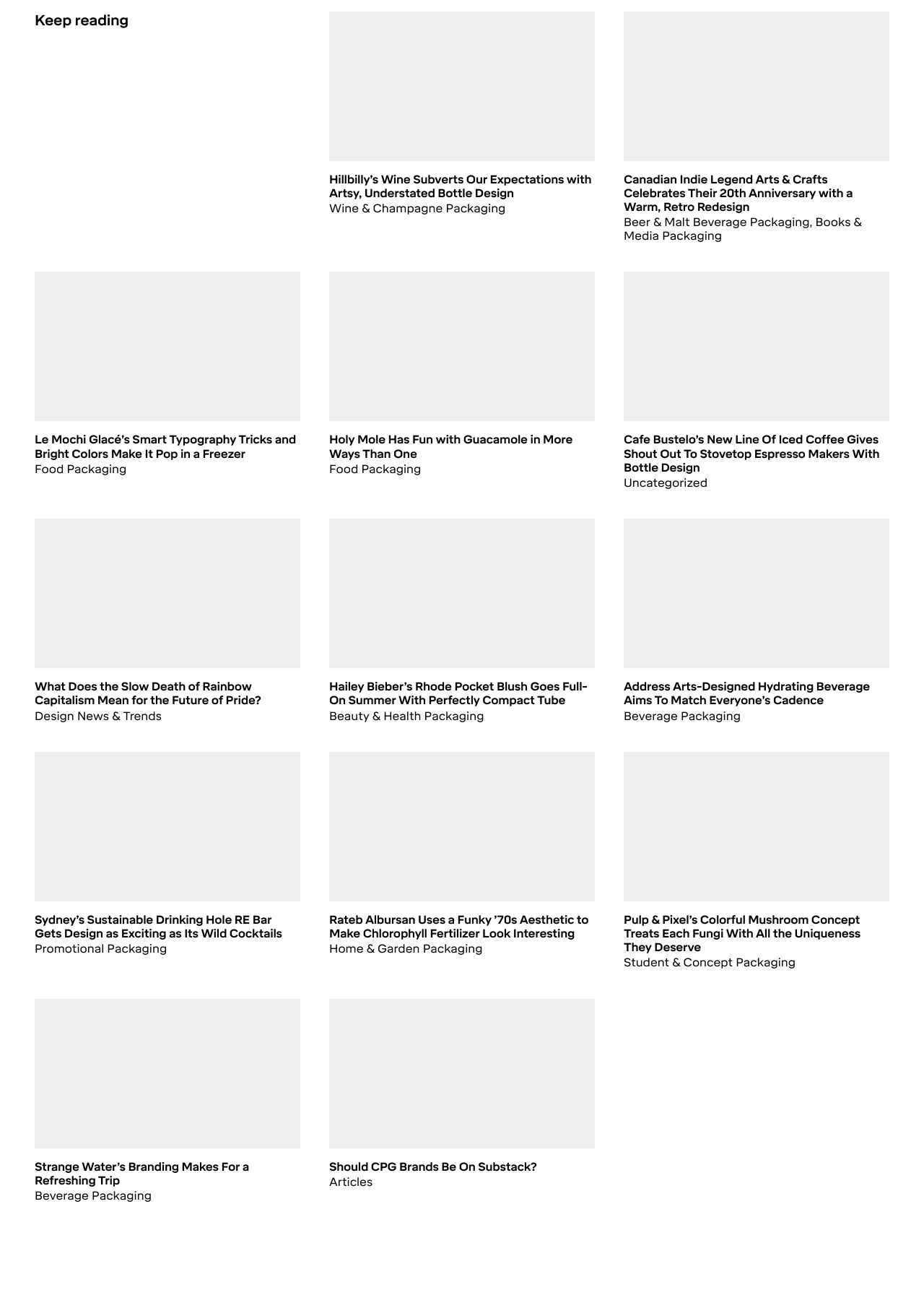What is the color of the background of the third article?
Use the image to answer the question with a single word or phrase.

White